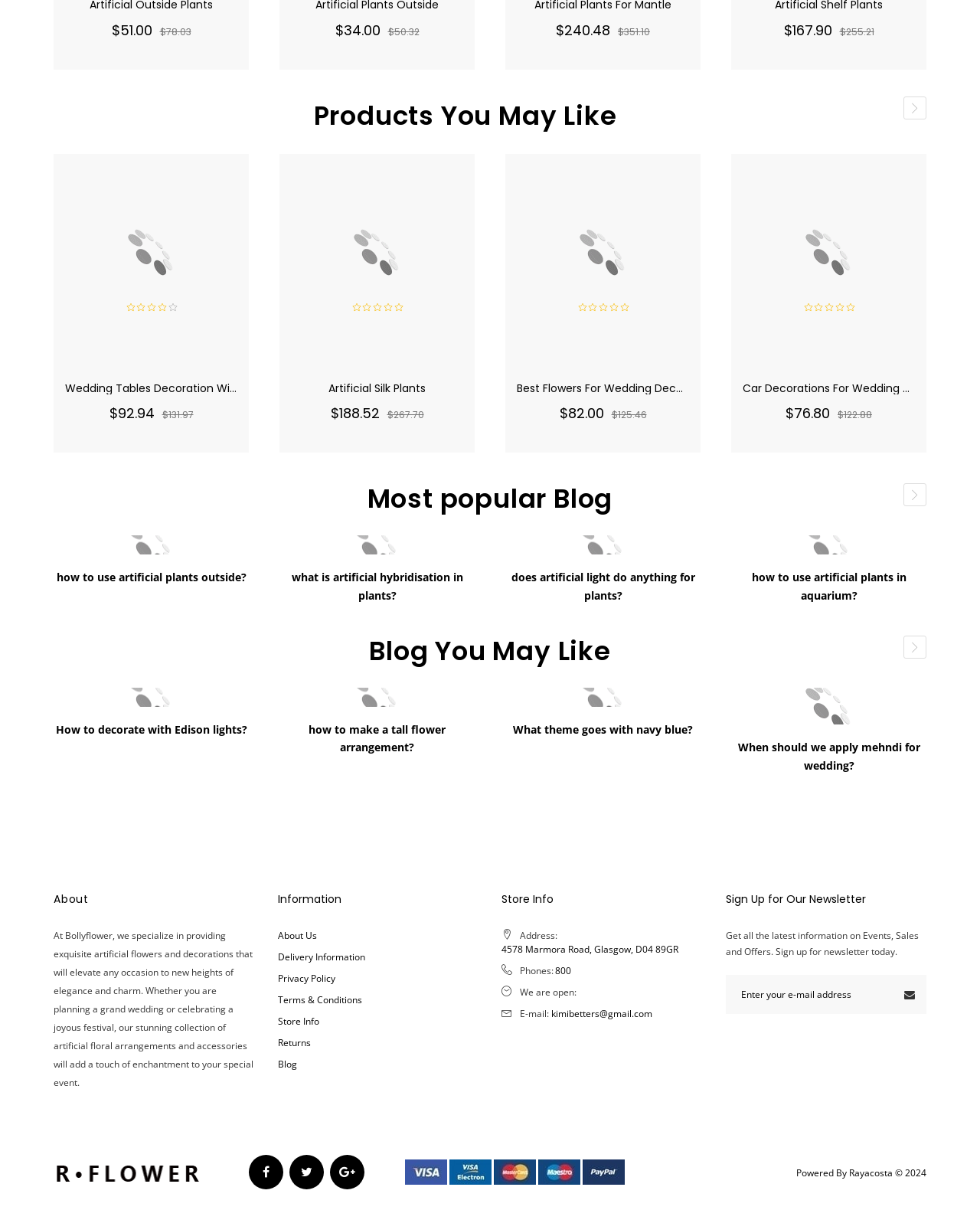How many 'ADD TO CART' buttons are there on the page?
Look at the image and respond to the question as thoroughly as possible.

I counted the number of 'ADD TO CART' buttons on the page and found that there are 5 buttons, one for each product listed under 'Products You May Like'.